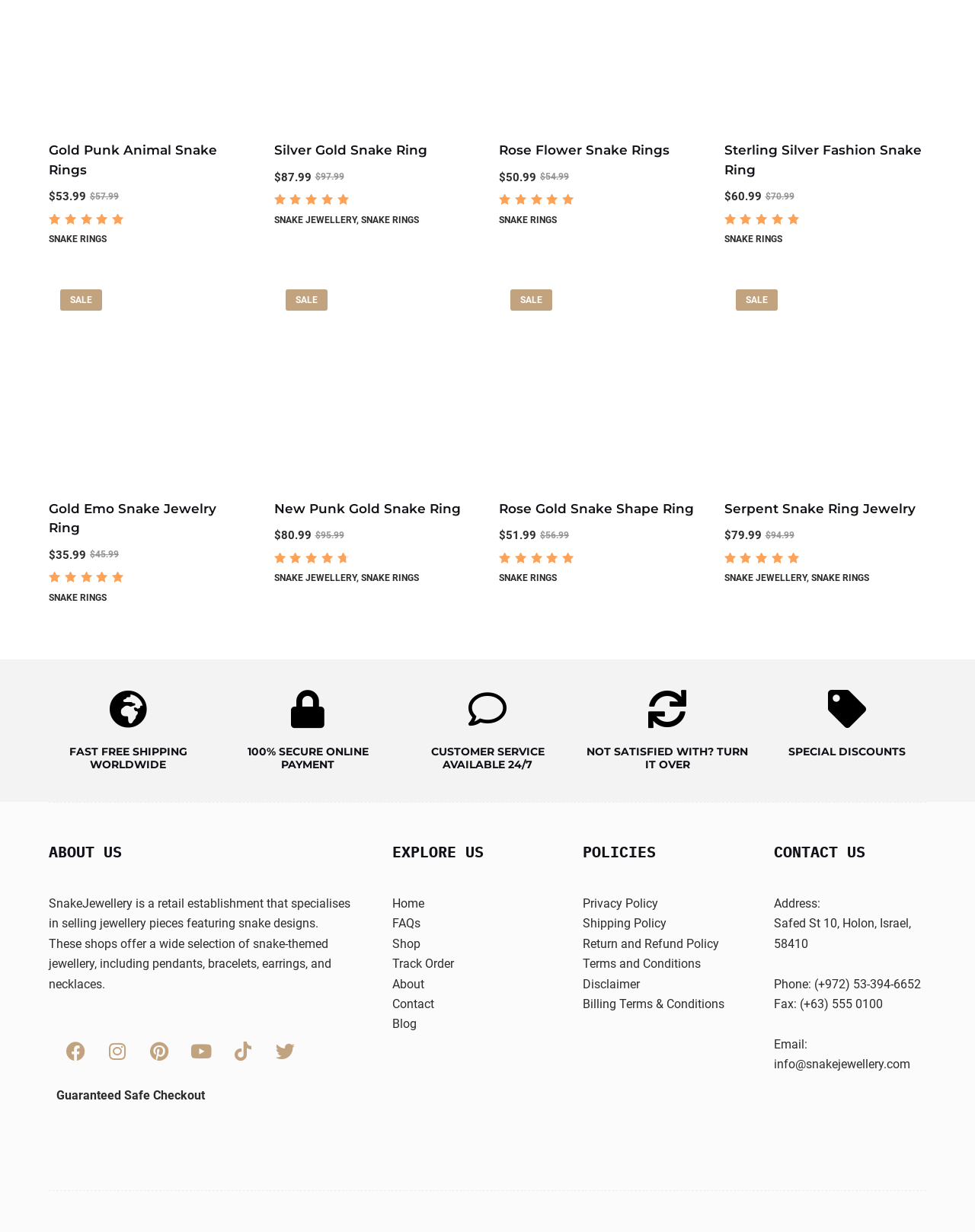Determine the bounding box coordinates of the element that should be clicked to execute the following command: "View previous post".

None